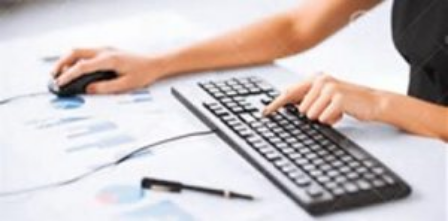Please analyze the image and provide a thorough answer to the question:
What is the purpose of the mouse?

The hand positioned on the mouse indicates a poised readiness to navigate through digital information, suggesting that the person is using the mouse to scroll, click, or interact with digital data on the computer screen.